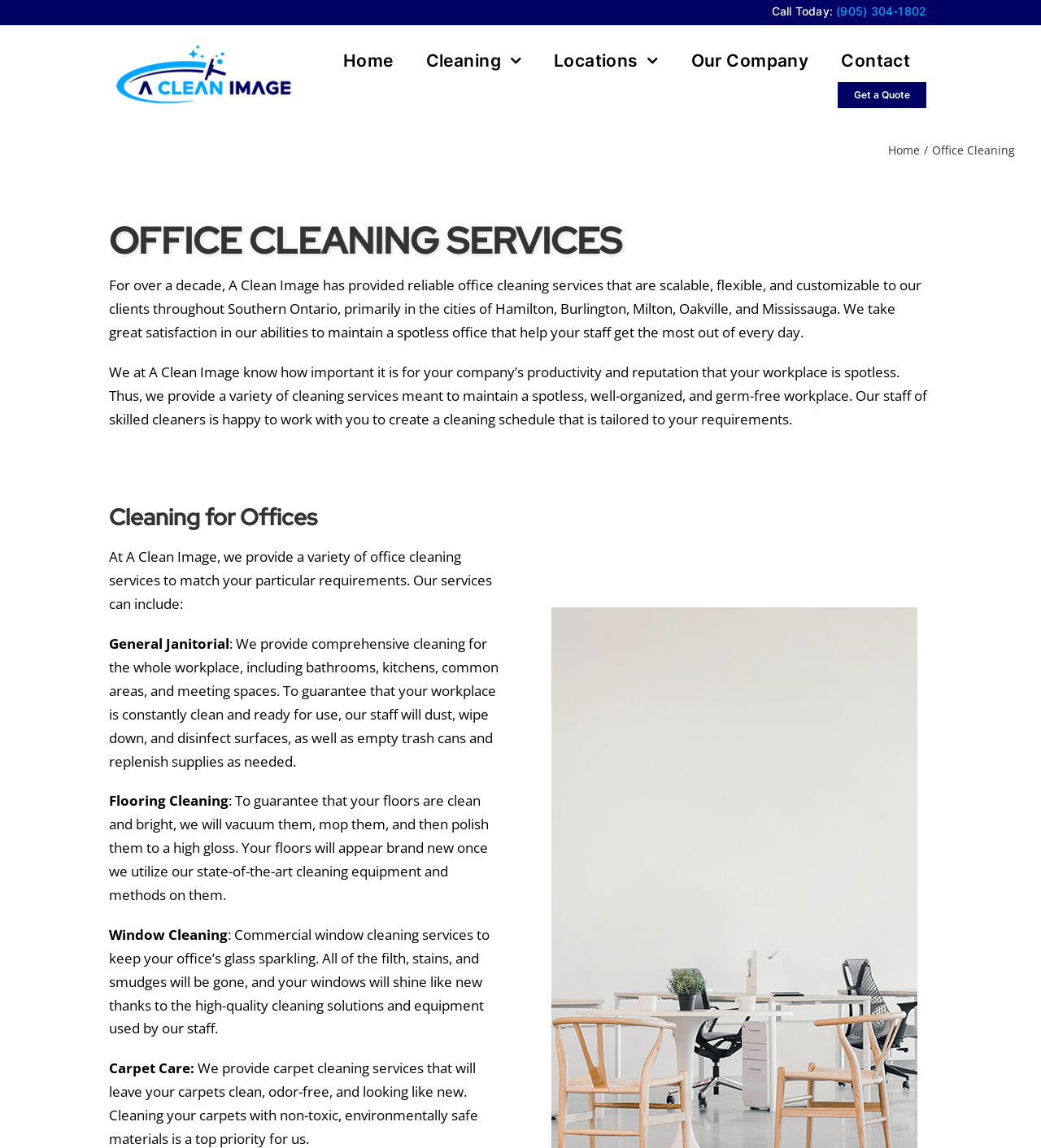Provide the bounding box coordinates in the format (top-left x, top-left y, bottom-right x, bottom-right y). All values are floating point numbers between 0 and 1. Determine the bounding box coordinate of the UI element described as: alt="A Clean Image Logo"

[0.11, 0.035, 0.282, 0.051]